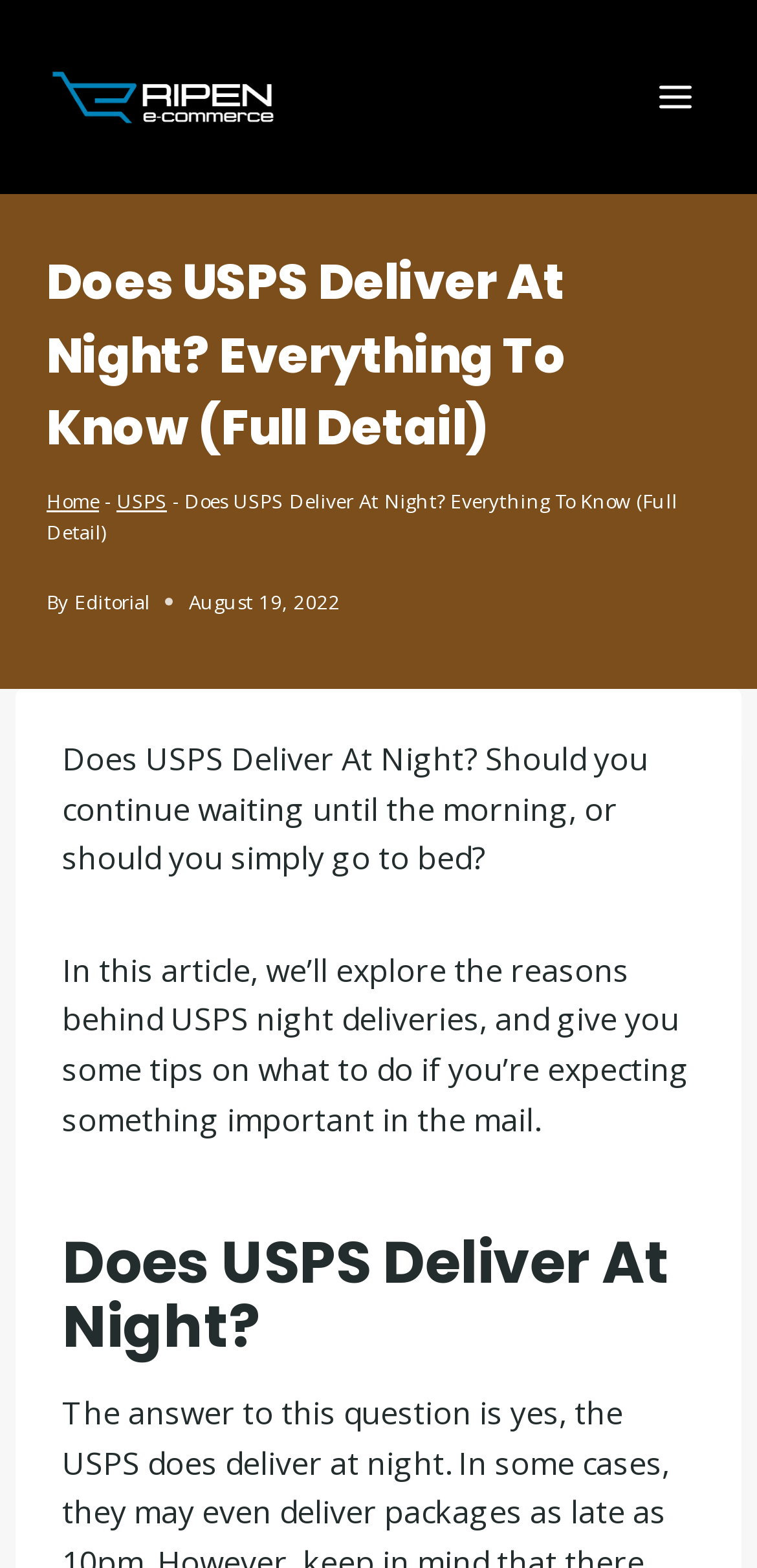Who is the author of the article?
Using the image as a reference, answer the question with a short word or phrase.

Editorial